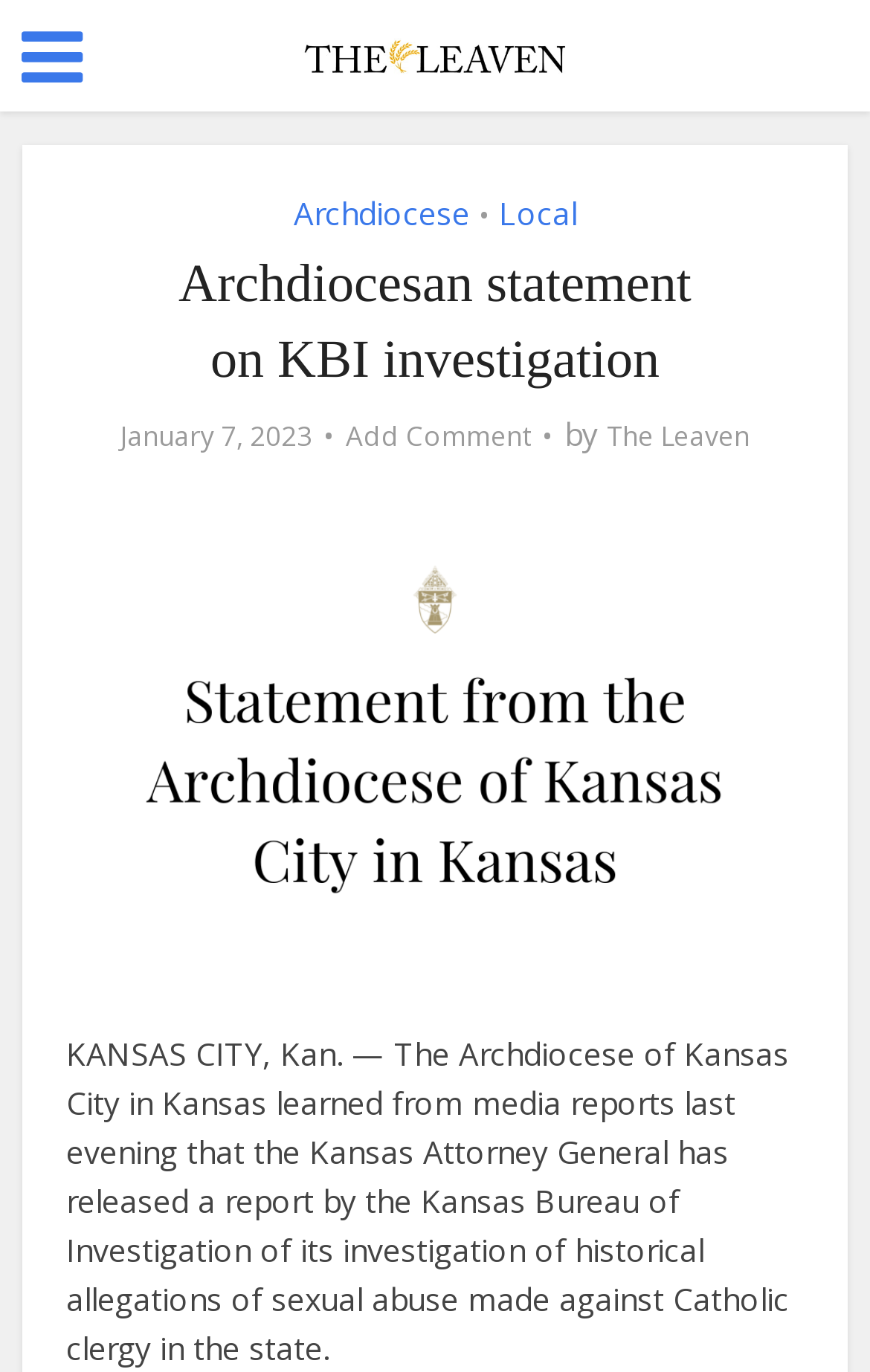Give a succinct answer to this question in a single word or phrase: 
What is the topic of the article?

KBI investigation